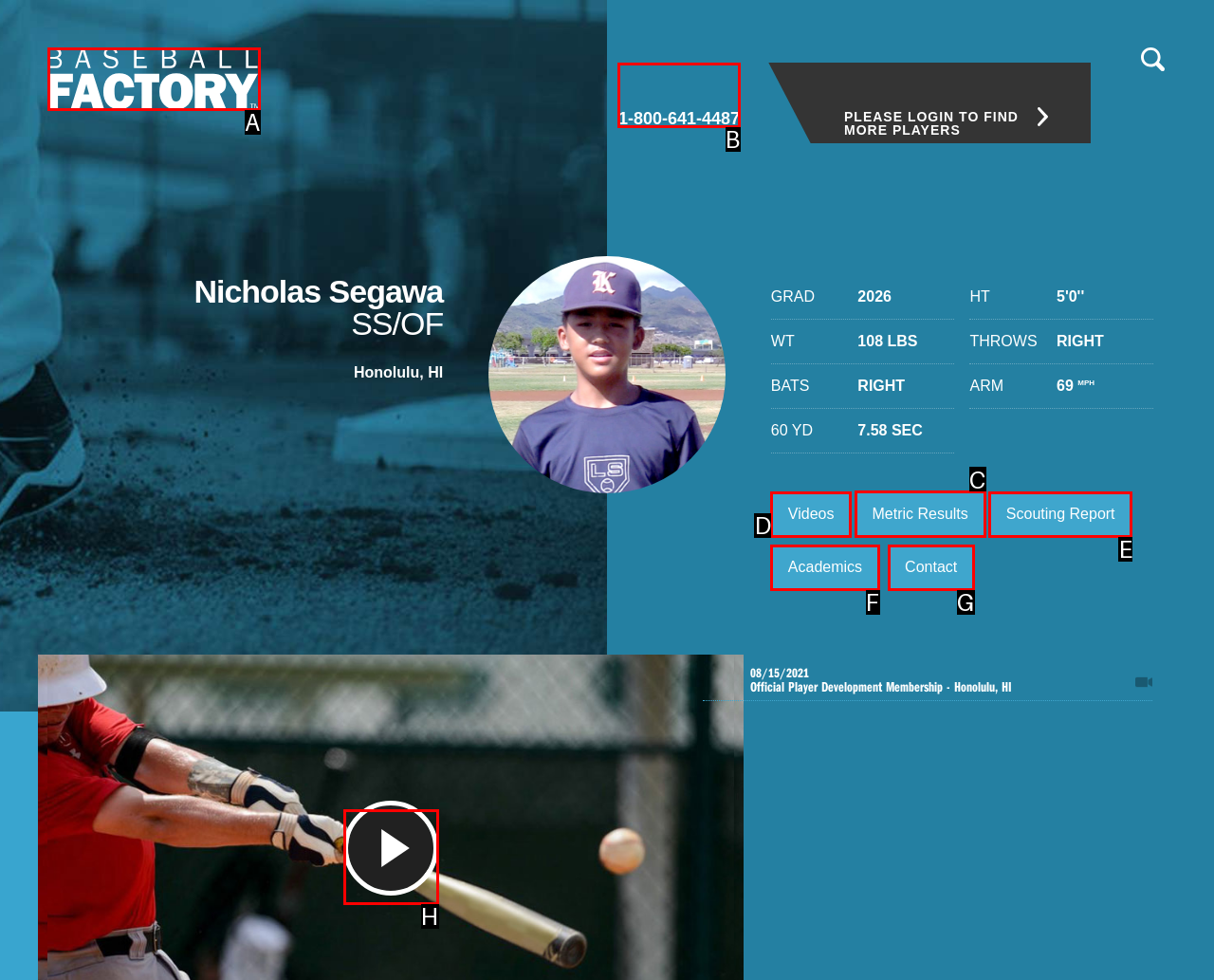Select the option I need to click to accomplish this task: view the metric results
Provide the letter of the selected choice from the given options.

C